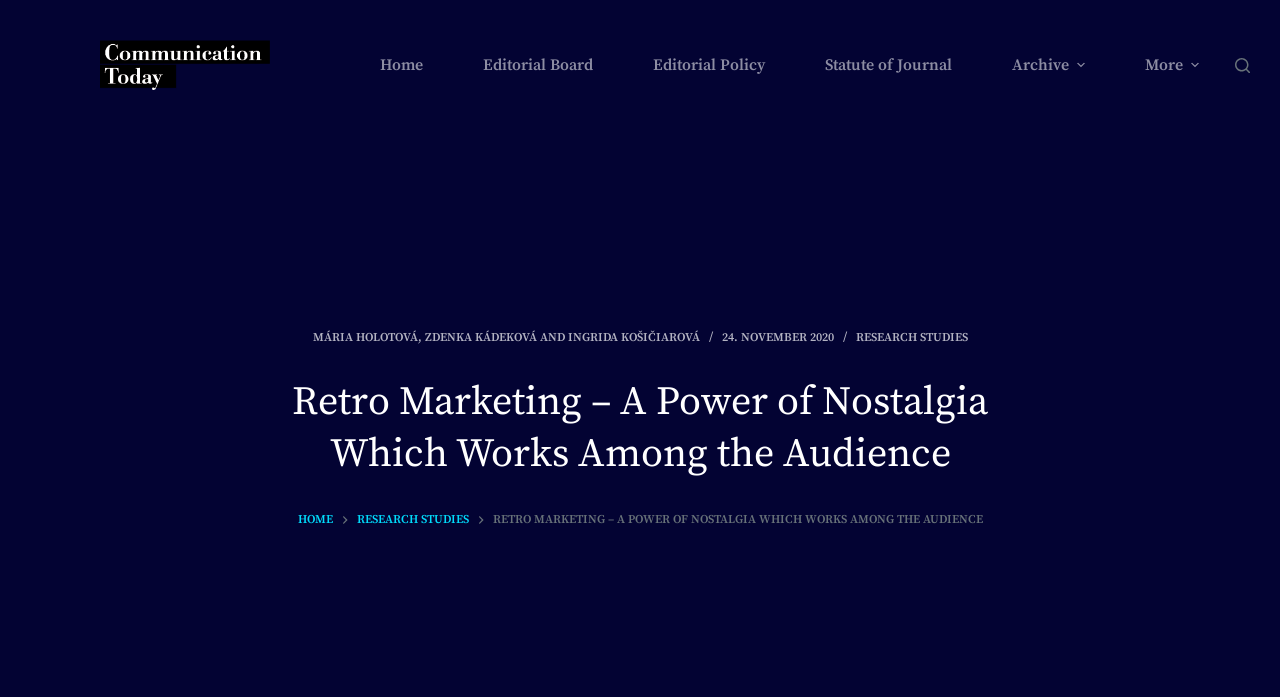What is the date of the article?
Can you provide a detailed and comprehensive answer to the question?

I found the date of the article by looking at the link '24. NOVEMBER 2020' which is located below the author names.